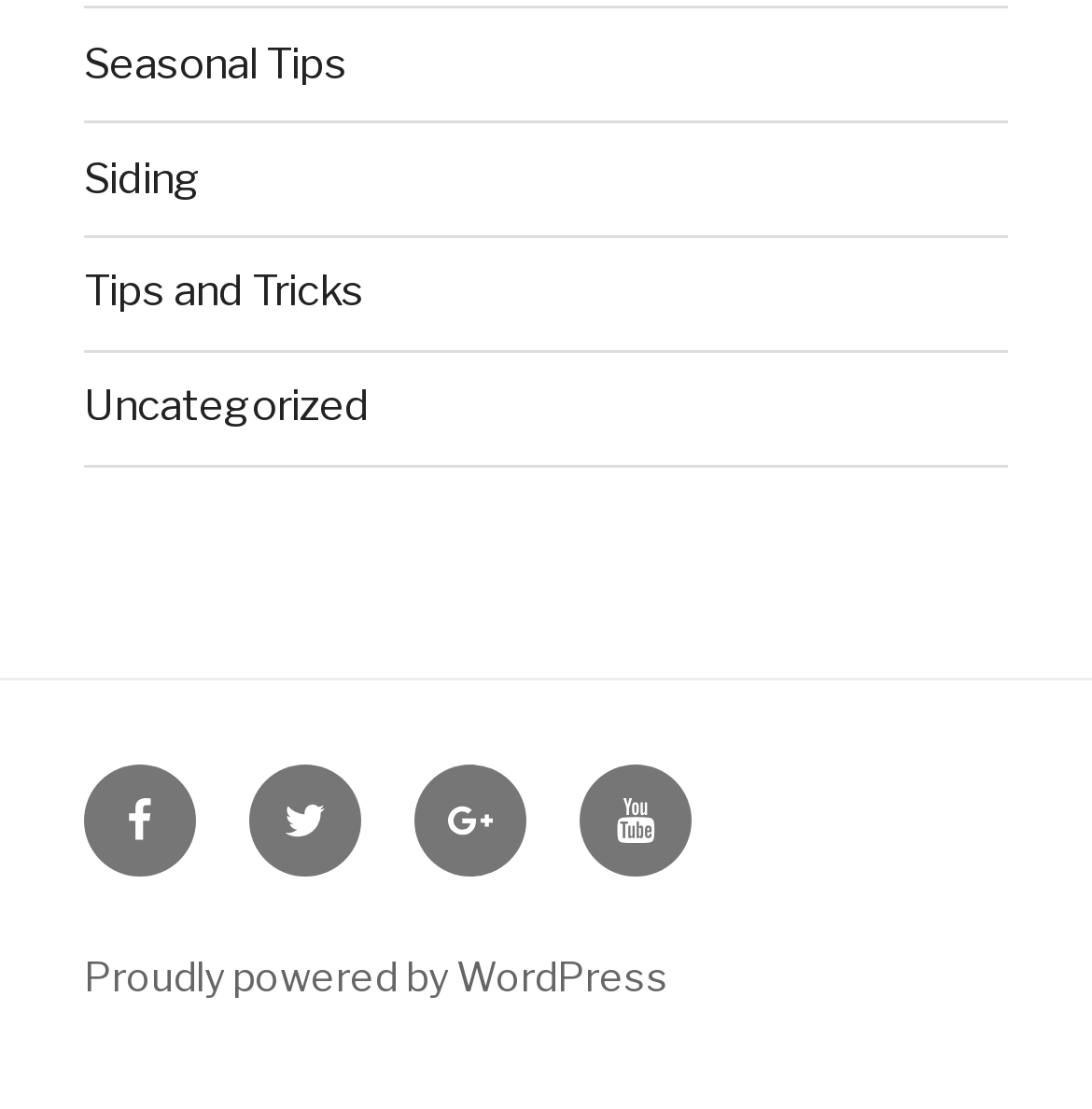Identify the bounding box coordinates for the element you need to click to achieve the following task: "Check YouTube channel". Provide the bounding box coordinates as four float numbers between 0 and 1, in the form [left, top, right, bottom].

[0.531, 0.689, 0.633, 0.79]